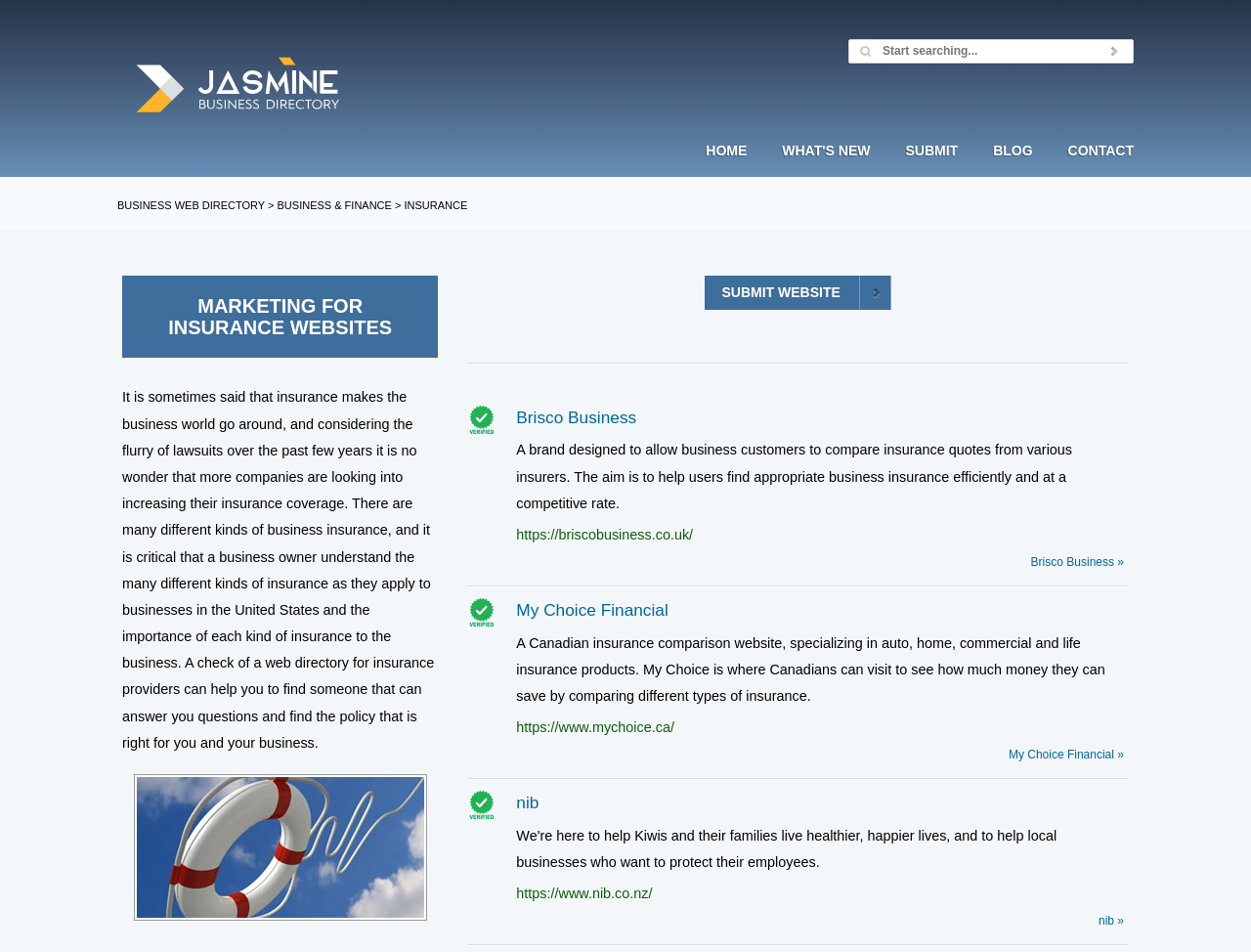Generate a thorough description of the webpage.

The webpage is an insurance directory that allows users to compare insurance providers, plans, and rates. At the top, there is a heading "Jasmine Directory" with a link to the directory's homepage. Below it, there is a search bar with a "Search" button, where users can start searching for insurance providers.

On the top navigation menu, there are links to "HOME", "WHAT'S NEW", "SUBMIT", "BLOG", and "CONTACT". Below the search bar, there is a breadcrumb navigation showing the current location in the directory, "BUSINESS WEB DIRECTORY > BUSINESS & FINANCE > INSURANCE".

The main content of the page is divided into sections. The first section has a heading "MARKETING FOR INSURANCE WEBSITES" and a paragraph of text discussing the importance of insurance for businesses. Below the text, there is an image related to insurance directories.

The rest of the page lists various insurance providers, including "Brisco Business", "My Choice Financial", and "nib". Each provider has a brief description, a link to their website, and a "»" link to their profile page. The providers are separated by horizontal lines.

Overall, the webpage provides a directory of insurance providers, allowing users to compare and find the best fit for their needs.